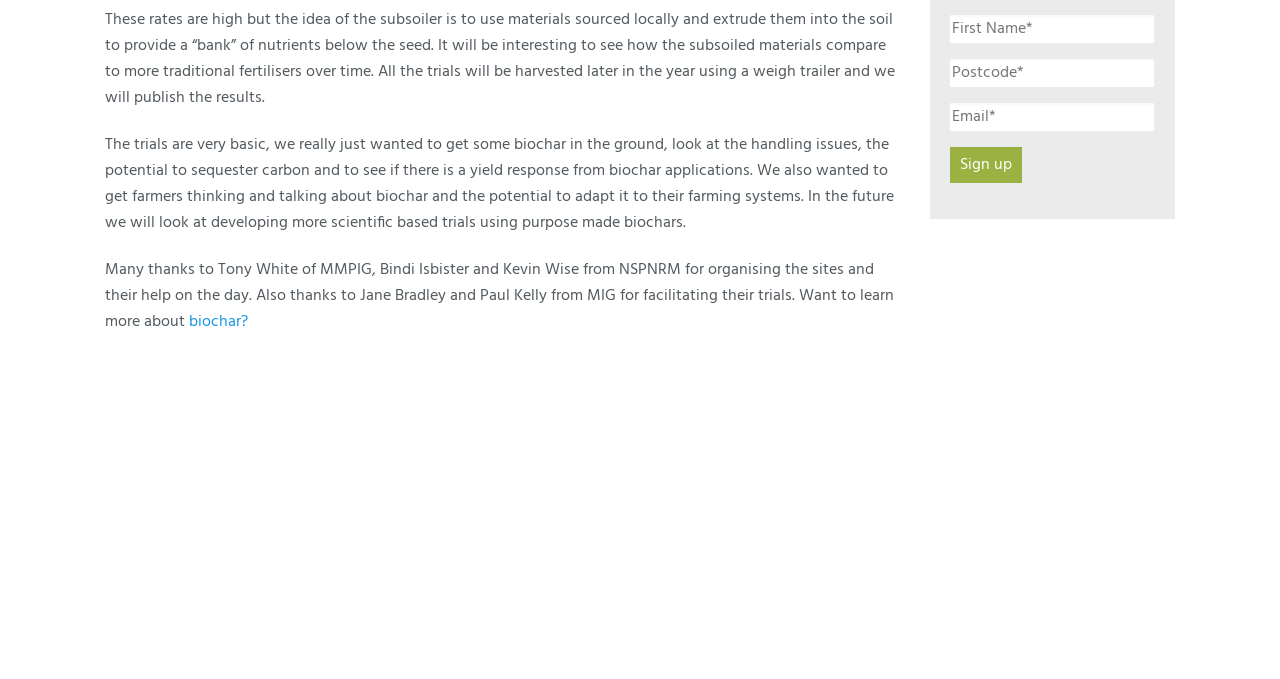What is the author thanking people for?
Refer to the image and give a detailed response to the question.

The author is thanking Tony White, Bindi Isbister, Kevin Wise, Jane Bradley, and Paul Kelly for organising the sites and their help on the day, indicating that they were involved in setting up the trials or experiments mentioned in the text.